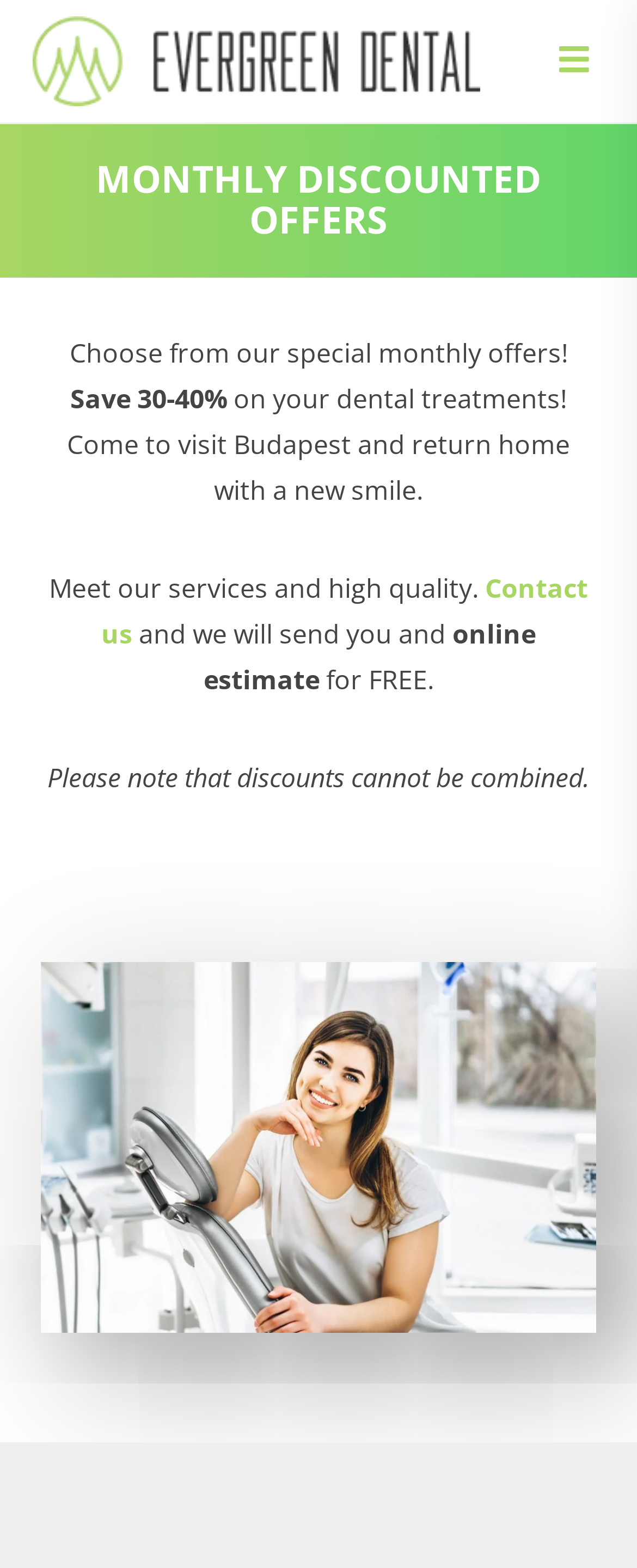Identify the bounding box for the UI element specified in this description: "Get an appointment now". The coordinates must be four float numbers between 0 and 1, formatted as [left, top, right, bottom].

[0.162, 0.546, 0.838, 0.591]